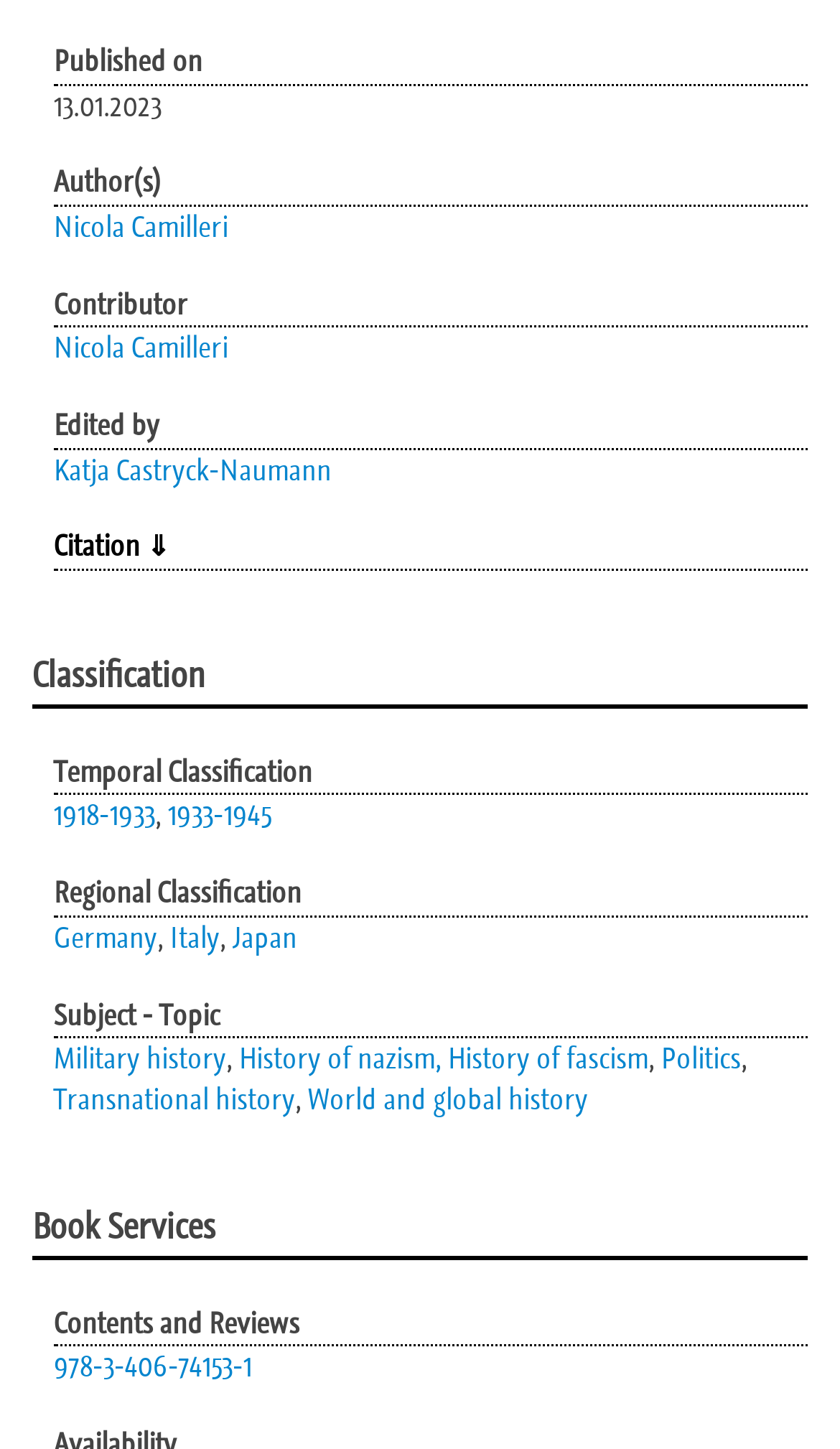Please find the bounding box coordinates of the element's region to be clicked to carry out this instruction: "Add to basket".

None